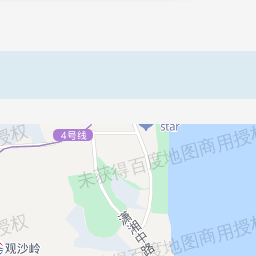Review the image closely and give a comprehensive answer to the question: What type of information do the street labels provide?

The street labels on the map provide navigation information, which can be used to guide users through the region and help them find specific locations or points of interest.